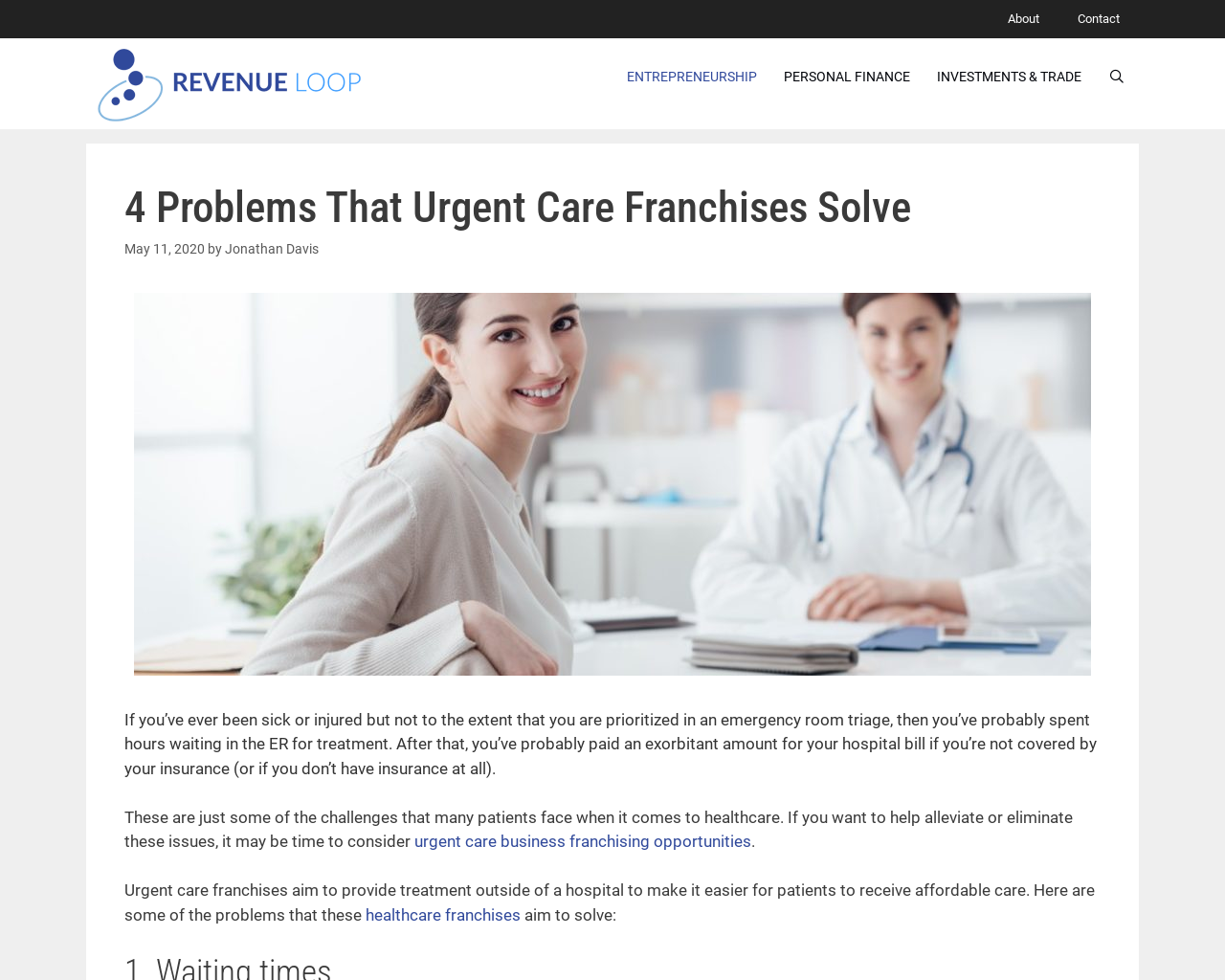Kindly respond to the following question with a single word or a brief phrase: 
What is the bounding box coordinate of the image 'having a check up'?

[0.109, 0.299, 0.891, 0.689]